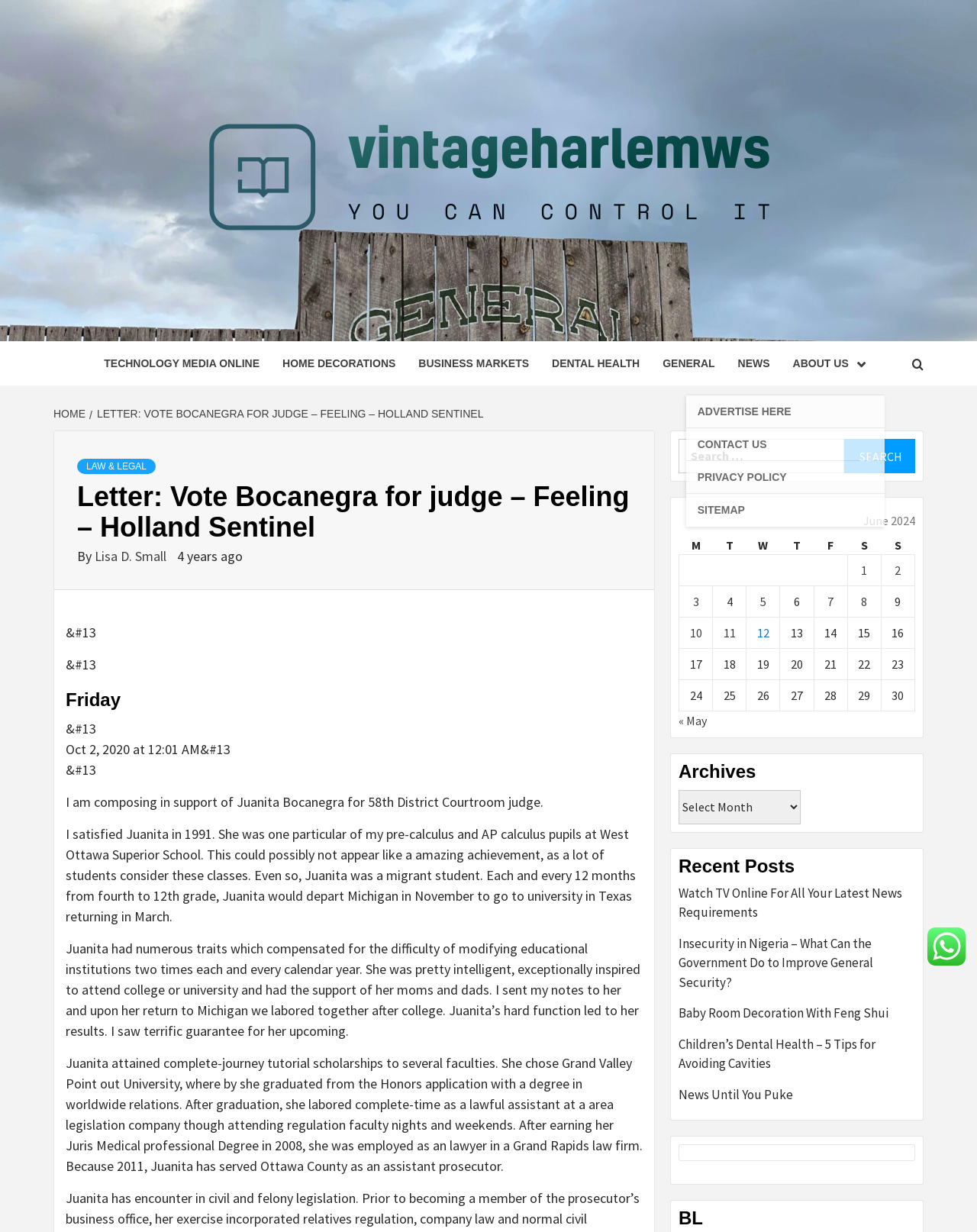Extract the main headline from the webpage and generate its text.

Letter: Vote Bocanegra for judge – Feeling – Holland Sentinel